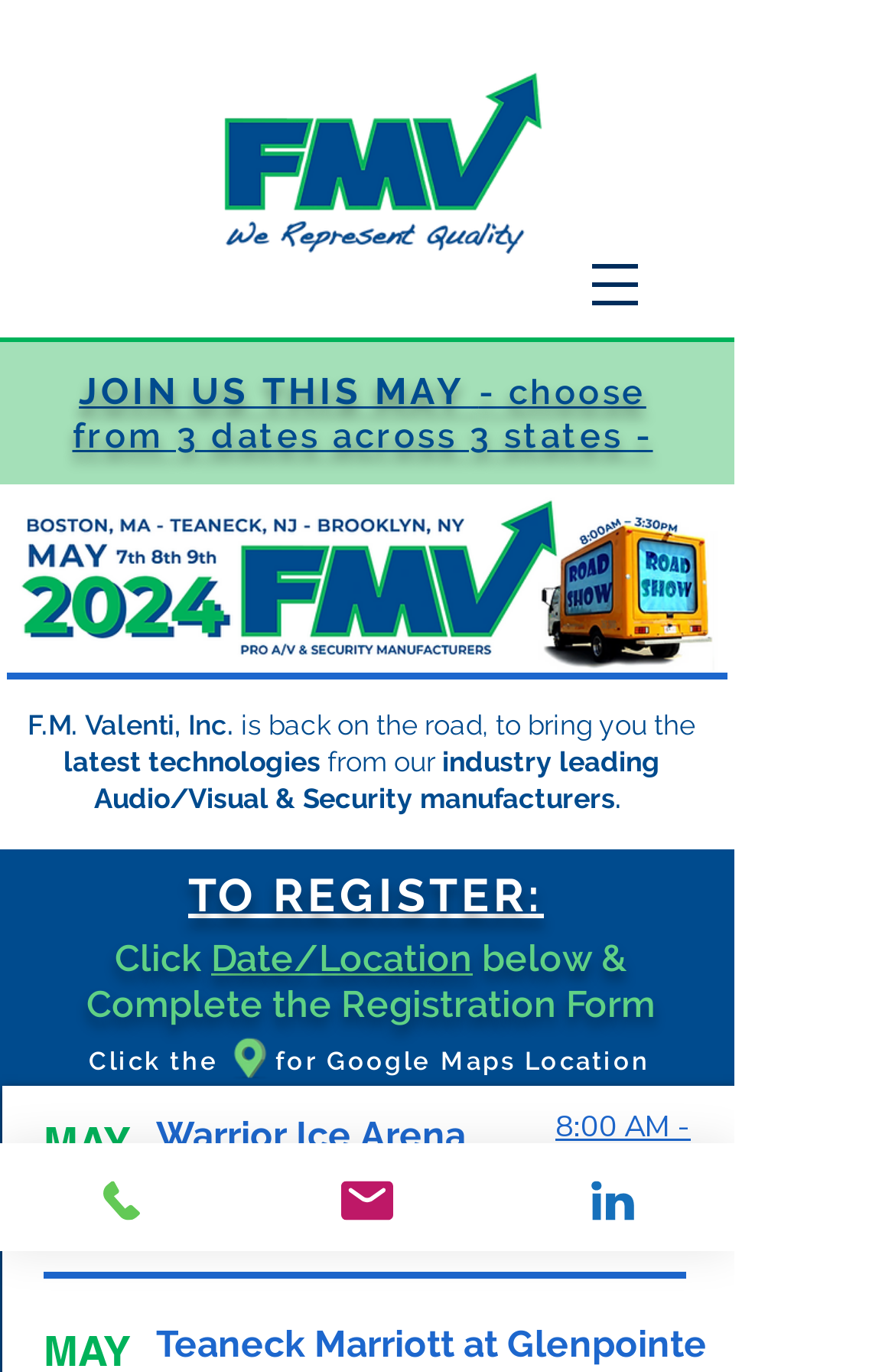Mark the bounding box of the element that matches the following description: "MAY7th".

[0.049, 0.82, 0.146, 0.893]